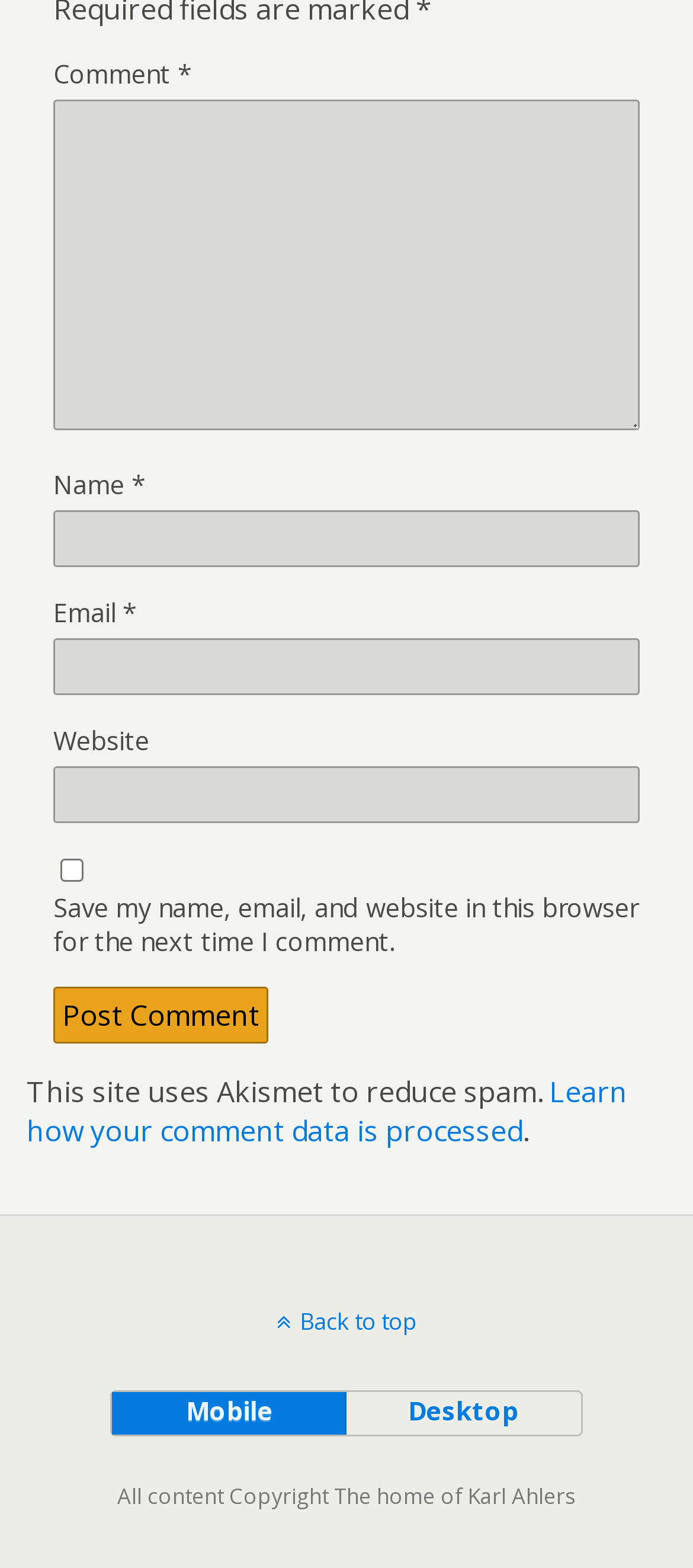Please specify the coordinates of the bounding box for the element that should be clicked to carry out this instruction: "Type your name". The coordinates must be four float numbers between 0 and 1, formatted as [left, top, right, bottom].

[0.077, 0.325, 0.923, 0.361]